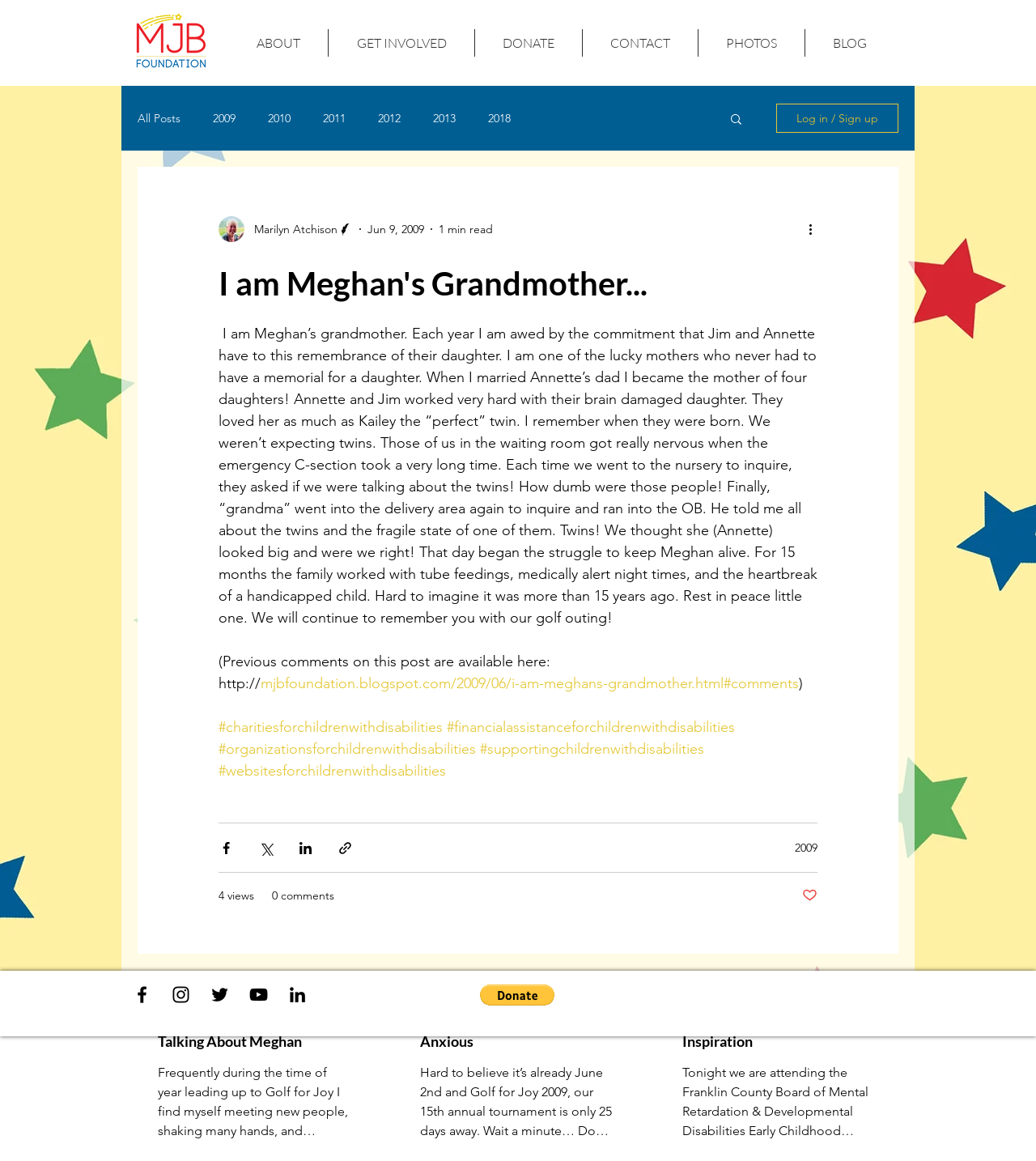Specify the bounding box coordinates (top-left x, top-left y, bottom-right x, bottom-right y) of the UI element in the screenshot that matches this description: aria-label="Black Facebook Icon"

[0.127, 0.847, 0.148, 0.866]